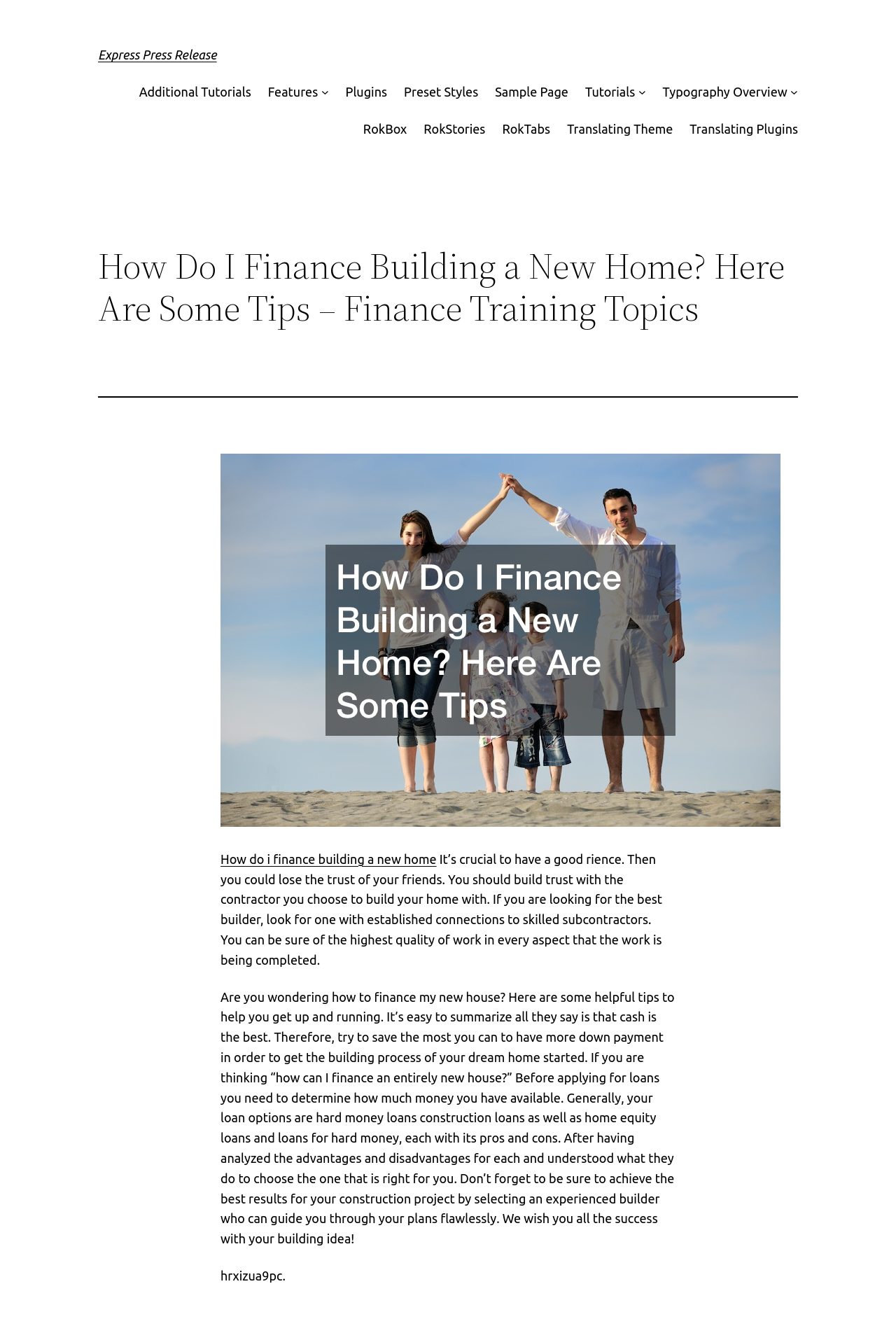Please provide a detailed answer to the question below based on the screenshot: 
What types of loans are available for financing a new house?

The webpage mentions that there are several loan options available for financing a new house, including hard money loans, construction loans, and home equity loans. Each of these options has its pros and cons, and it's important to analyze them before choosing the right one for your needs.